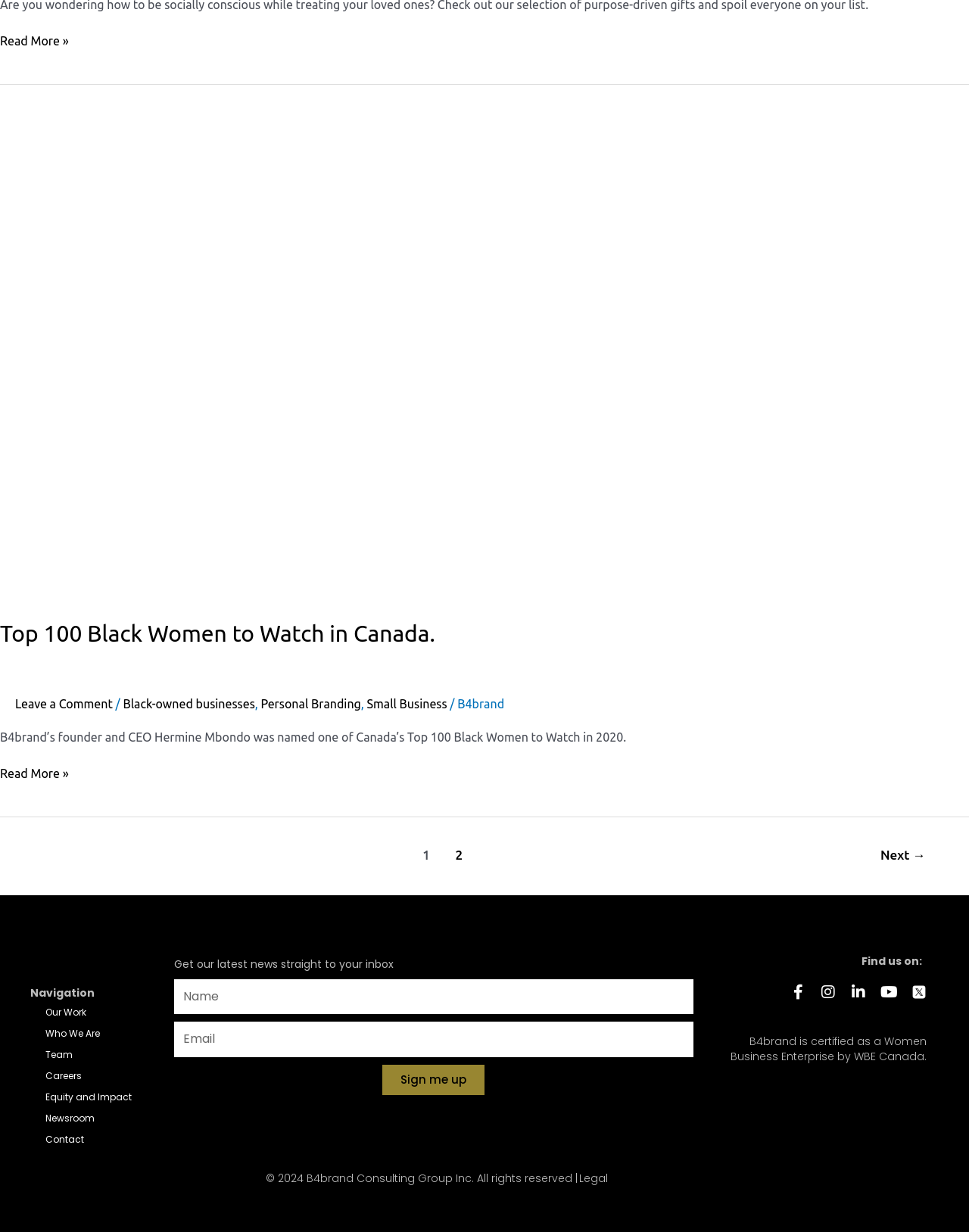What is the purpose of the textbox with the label 'Full name'?
Using the image as a reference, give an elaborate response to the question.

The textbox with the label 'Full name' is likely used to input the user's full name, possibly for subscription or registration purposes, as it is accompanied by a 'Sign me up' button.